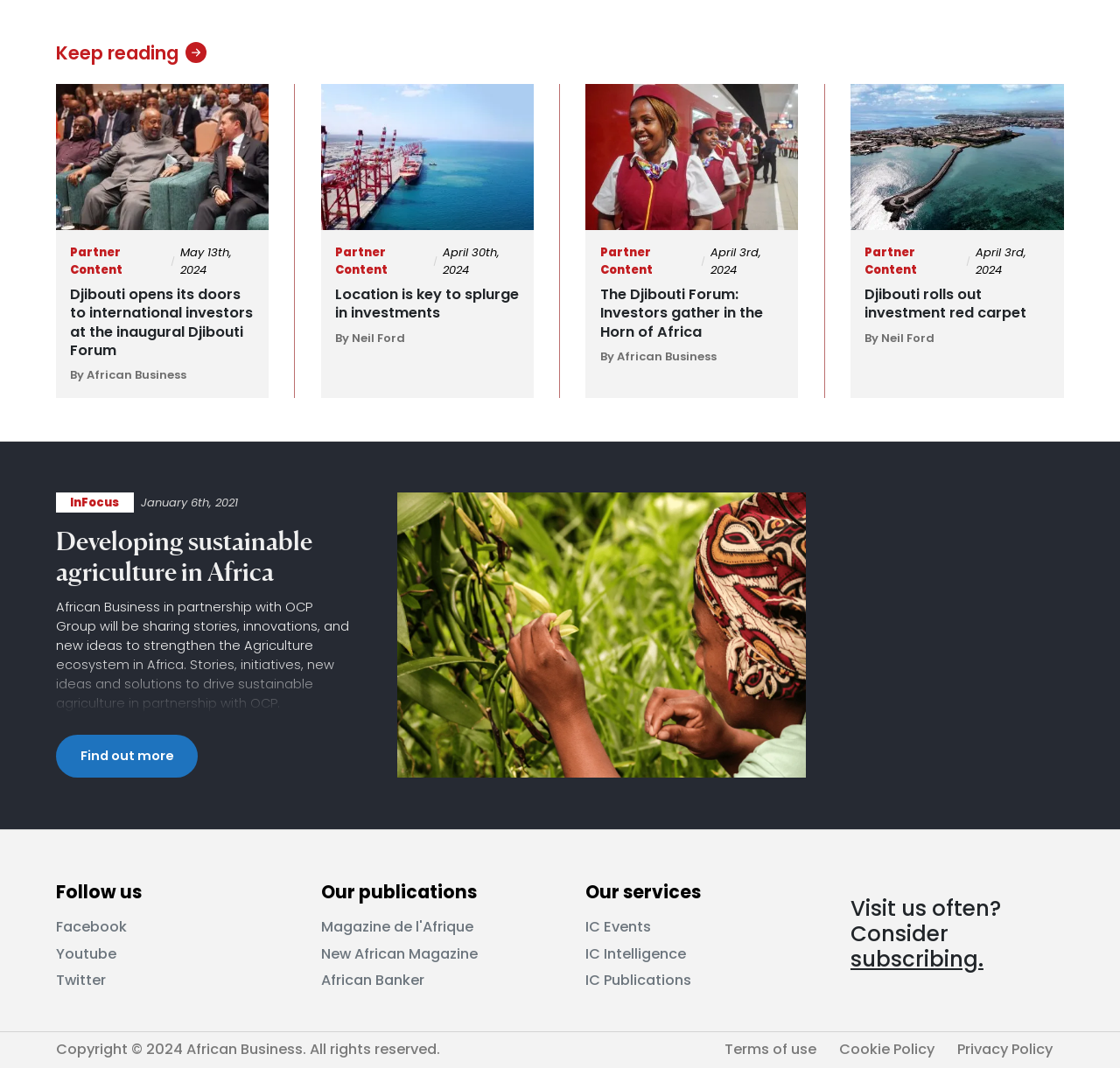What is the name of the magazine mentioned in the 'Our publications' section?
Using the image as a reference, give a one-word or short phrase answer.

Magazine de l'Afrique